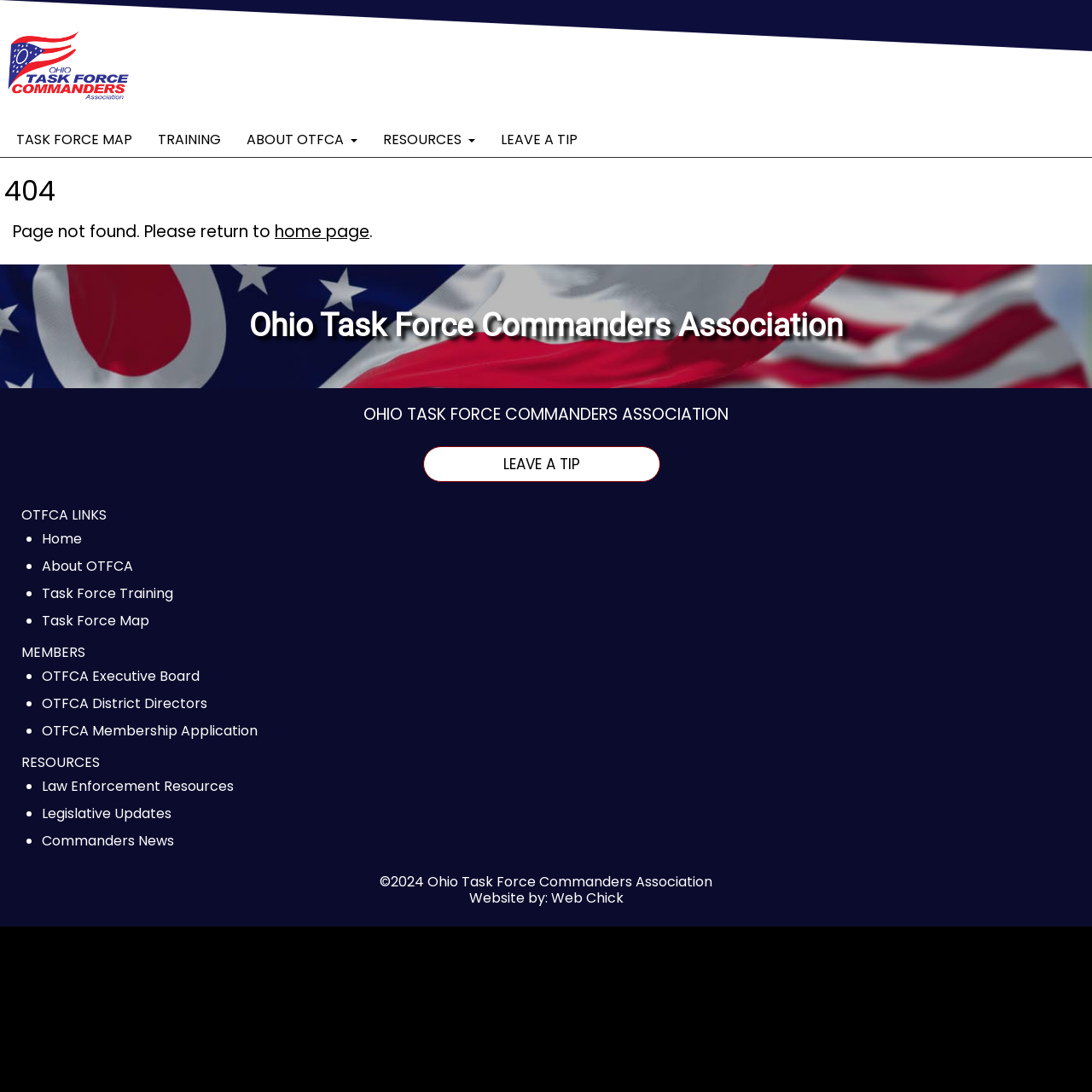Identify the bounding box coordinates for the UI element described as: "ABOUT OTFCA". The coordinates should be provided as four floats between 0 and 1: [left, top, right, bottom].

[0.214, 0.112, 0.339, 0.143]